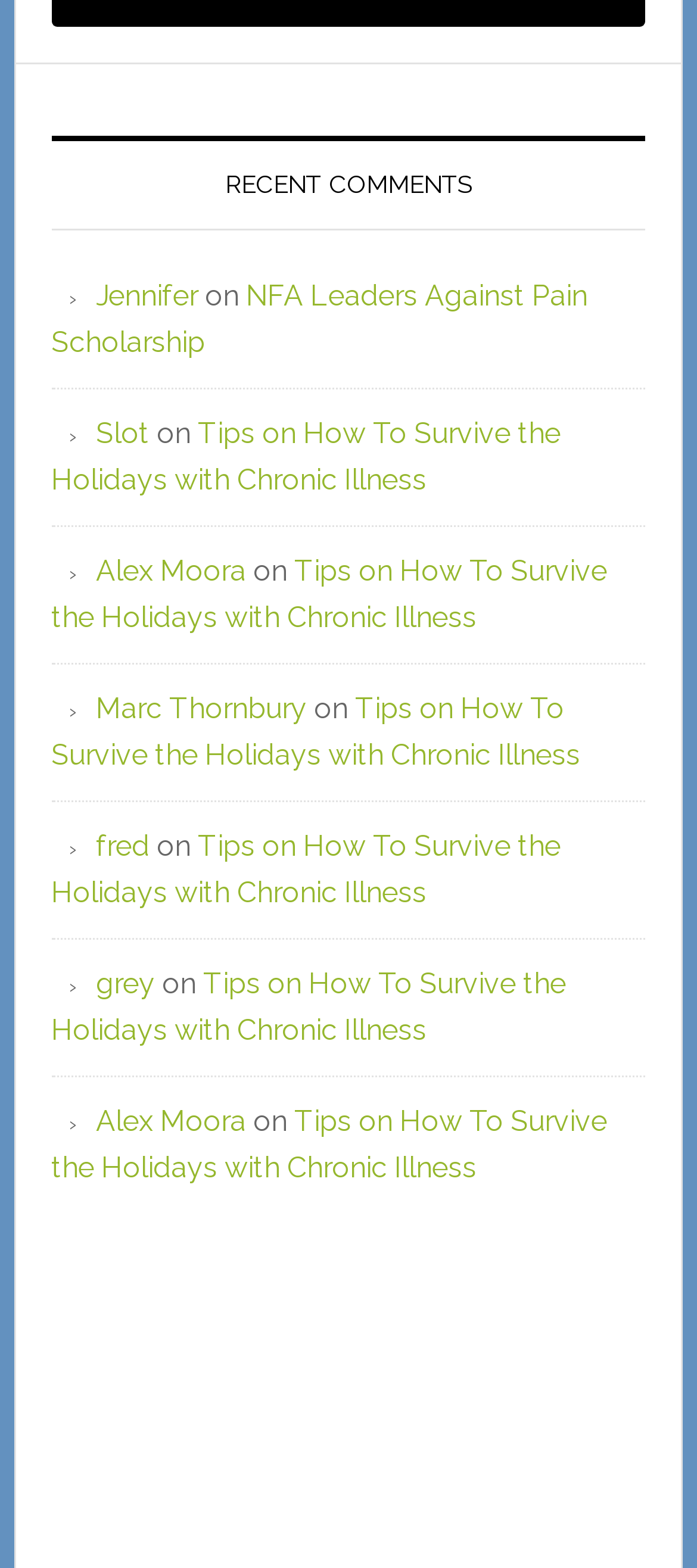Highlight the bounding box of the UI element that corresponds to this description: "NFA Leaders Against Pain Scholarship".

[0.074, 0.178, 0.843, 0.229]